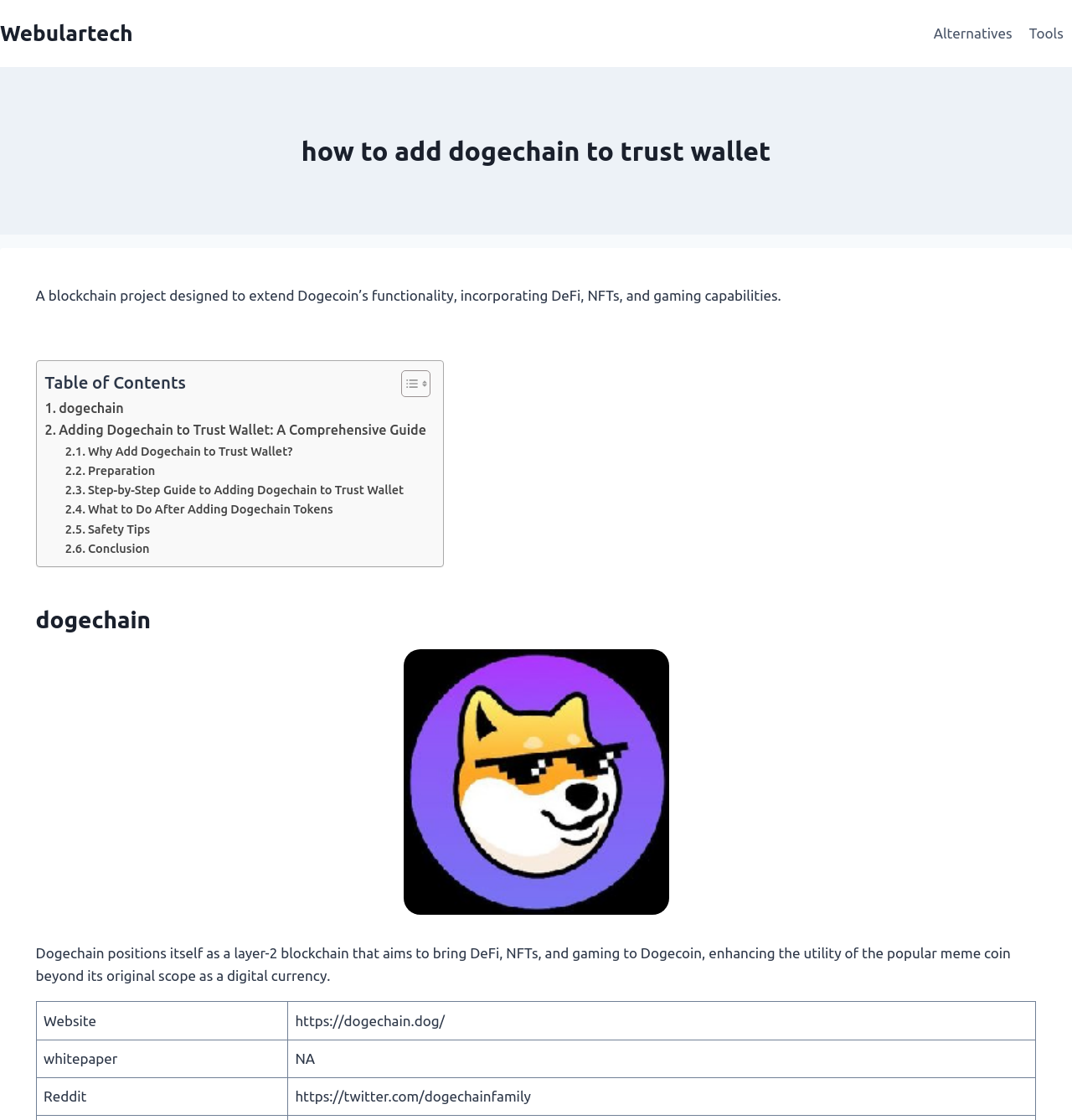Point out the bounding box coordinates of the section to click in order to follow this instruction: "Click on the 'Tools' link".

[0.952, 0.012, 1.0, 0.048]